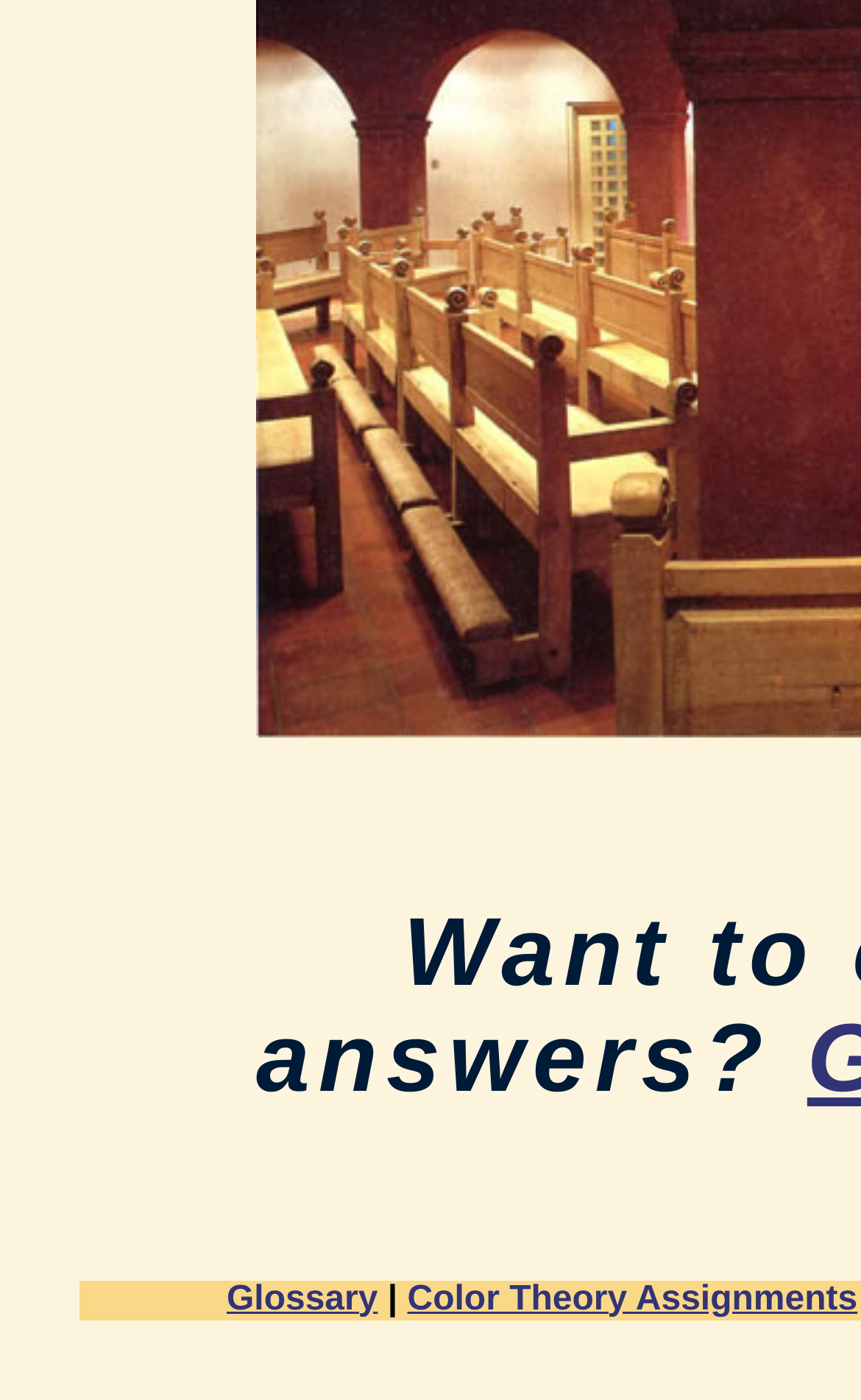Given the description "Color Theory Assignments", determine the bounding box of the corresponding UI element.

[0.473, 0.914, 0.996, 0.941]